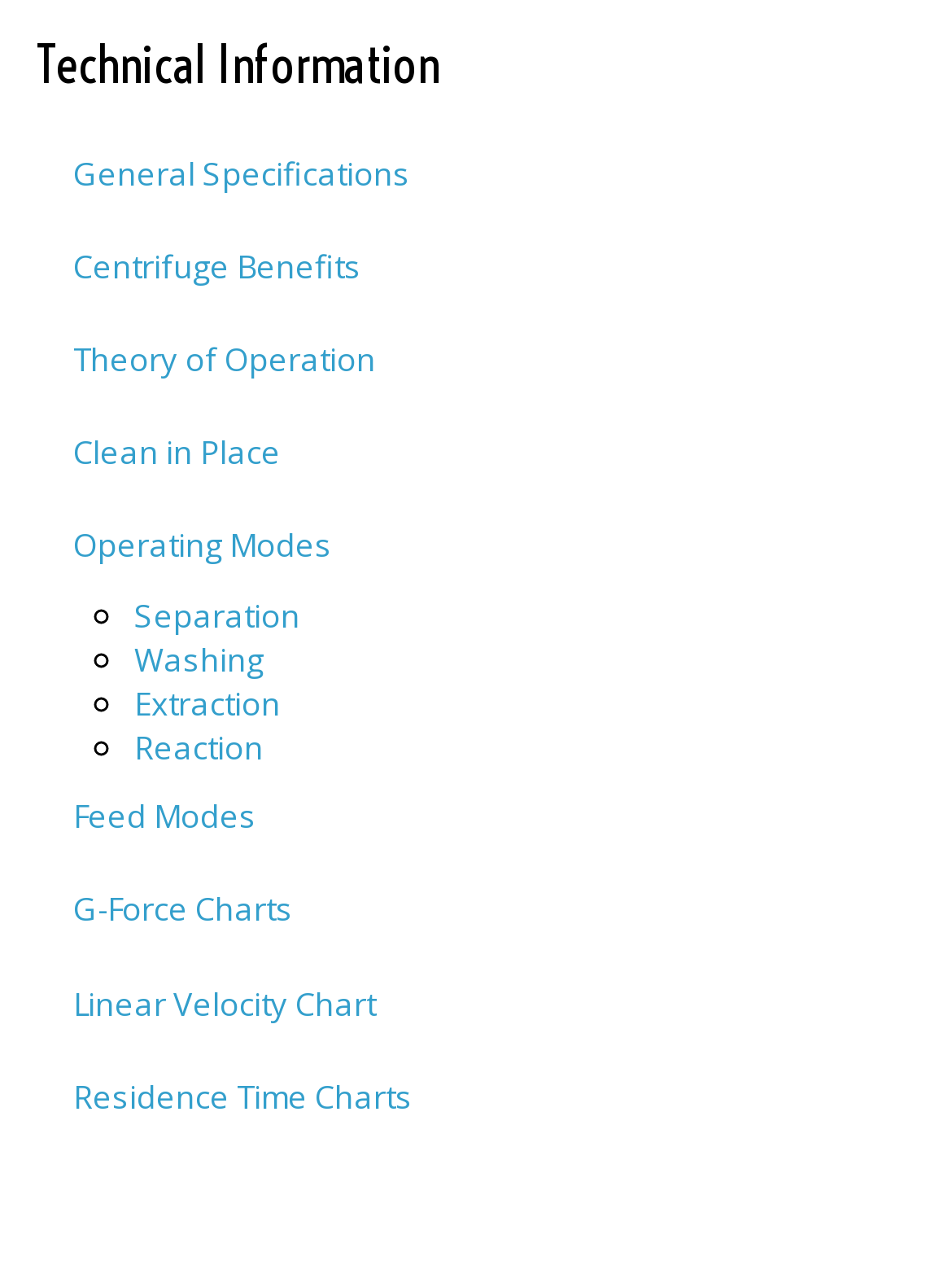Determine the bounding box coordinates of the region that needs to be clicked to achieve the task: "Read about reaction".

[0.141, 0.573, 0.277, 0.608]